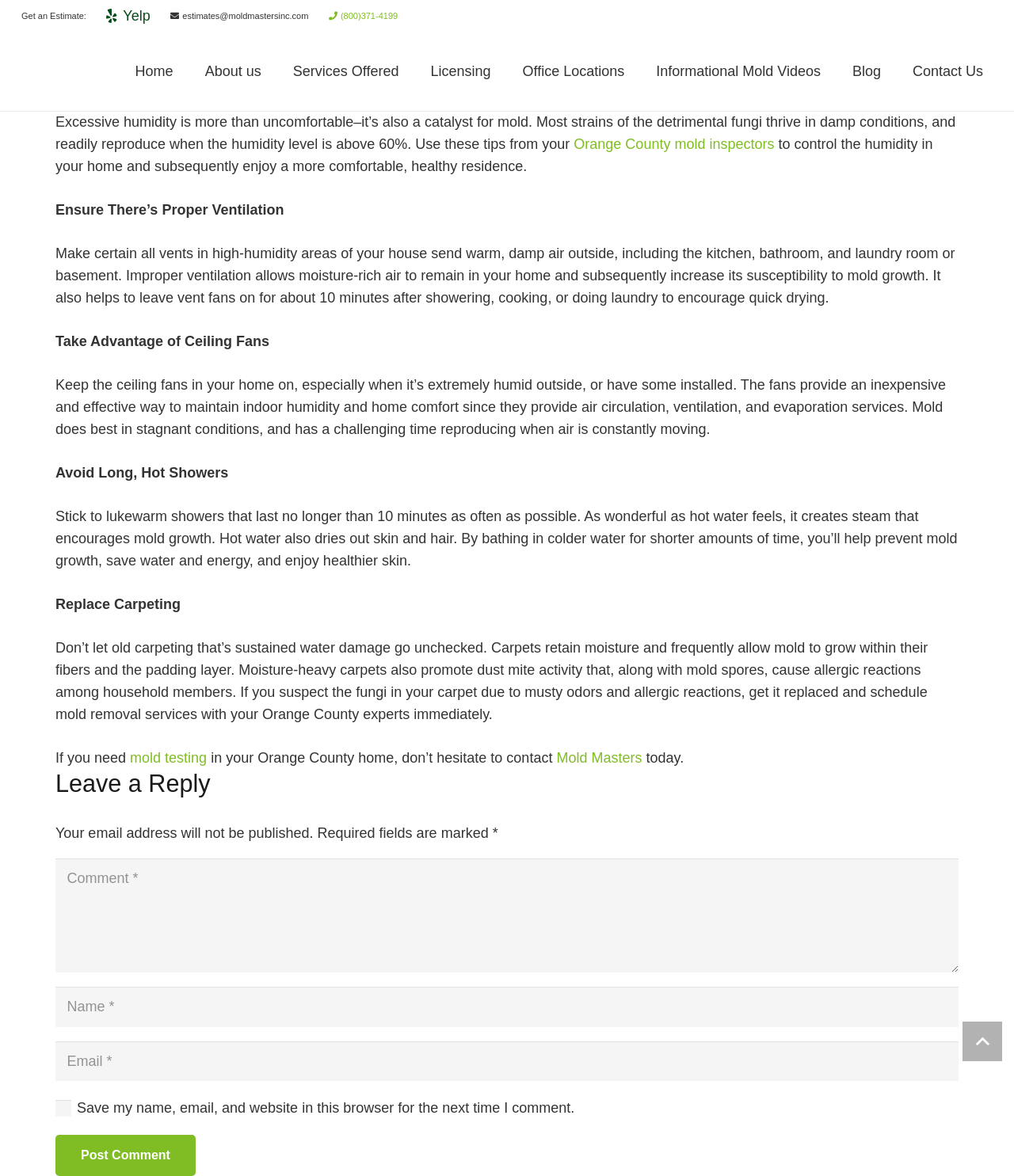Generate a detailed explanation of the webpage's features and information.

This webpage is about controlling humidity levels in homes to prevent mold growth. At the top, there is a section with links to get an estimate, Yelp, email, and phone number. Below this section, there is a navigation menu with links to different pages, including Home, About us, Services Offered, and more.

The main content of the webpage starts with a brief introduction to the importance of controlling humidity levels, followed by a series of tips to achieve this. The first tip is to ensure proper ventilation, which is explained in detail. This is followed by tips on using ceiling fans, avoiding long hot showers, and replacing carpeting.

Each of these tips is presented in a separate section with a heading and a brief description. The sections are arranged vertically, with the introduction at the top and the tips below it. The text is accompanied by links to related services, such as mold testing and removal.

At the bottom of the page, there is a comment section where users can leave a reply. This section includes fields for name, email, and comment, as well as a checkbox to save user information for future comments. There is also a button to post the comment. Finally, there is a "Back to top" button at the very bottom of the page.